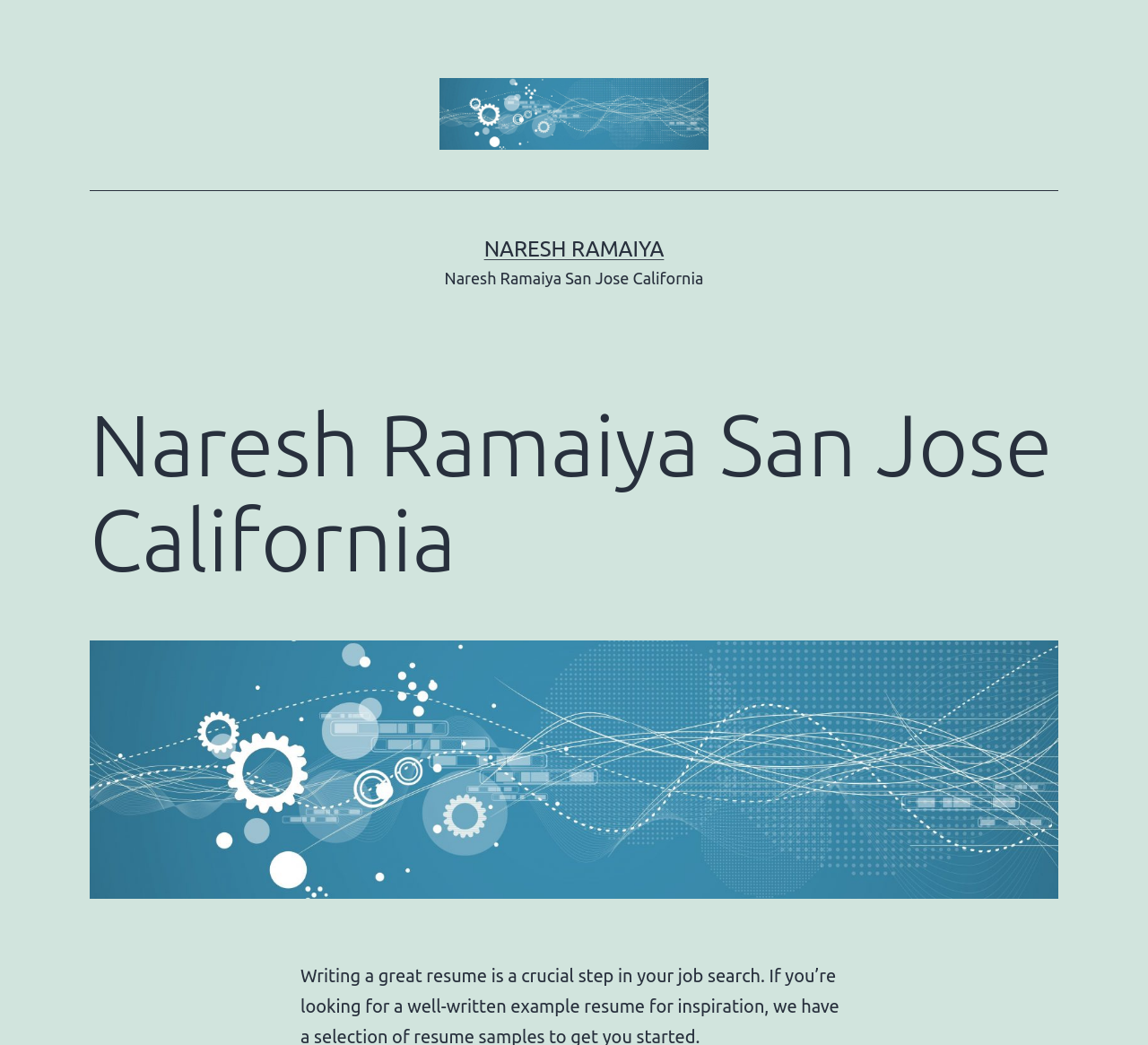Given the description "alt="Naresh Ramaiya"", provide the bounding box coordinates of the corresponding UI element.

[0.383, 0.097, 0.617, 0.117]